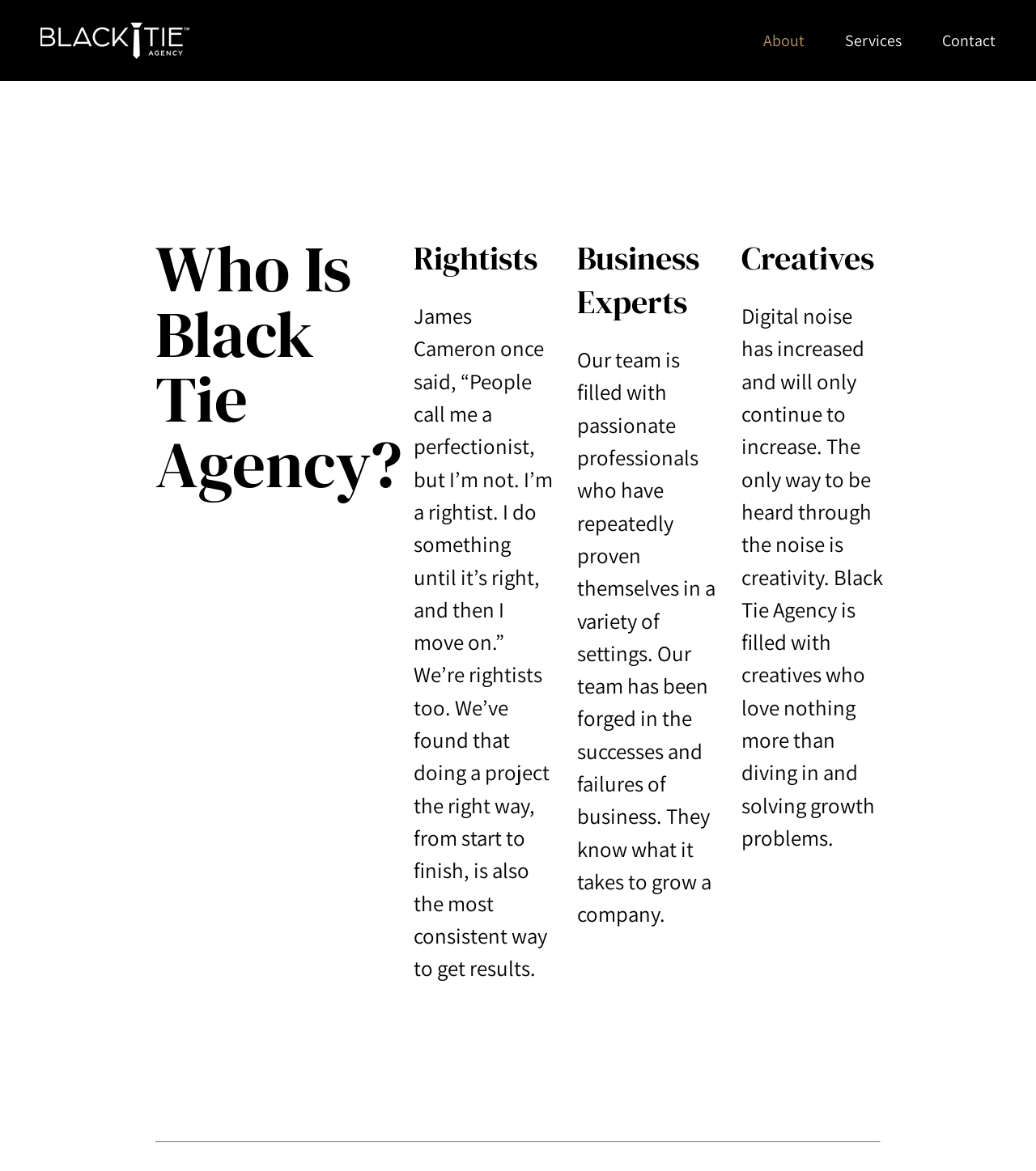Determine the bounding box coordinates for the HTML element mentioned in the following description: "About". The coordinates should be a list of four floats ranging from 0 to 1, represented as [left, top, right, bottom].

[0.737, 0.026, 0.777, 0.044]